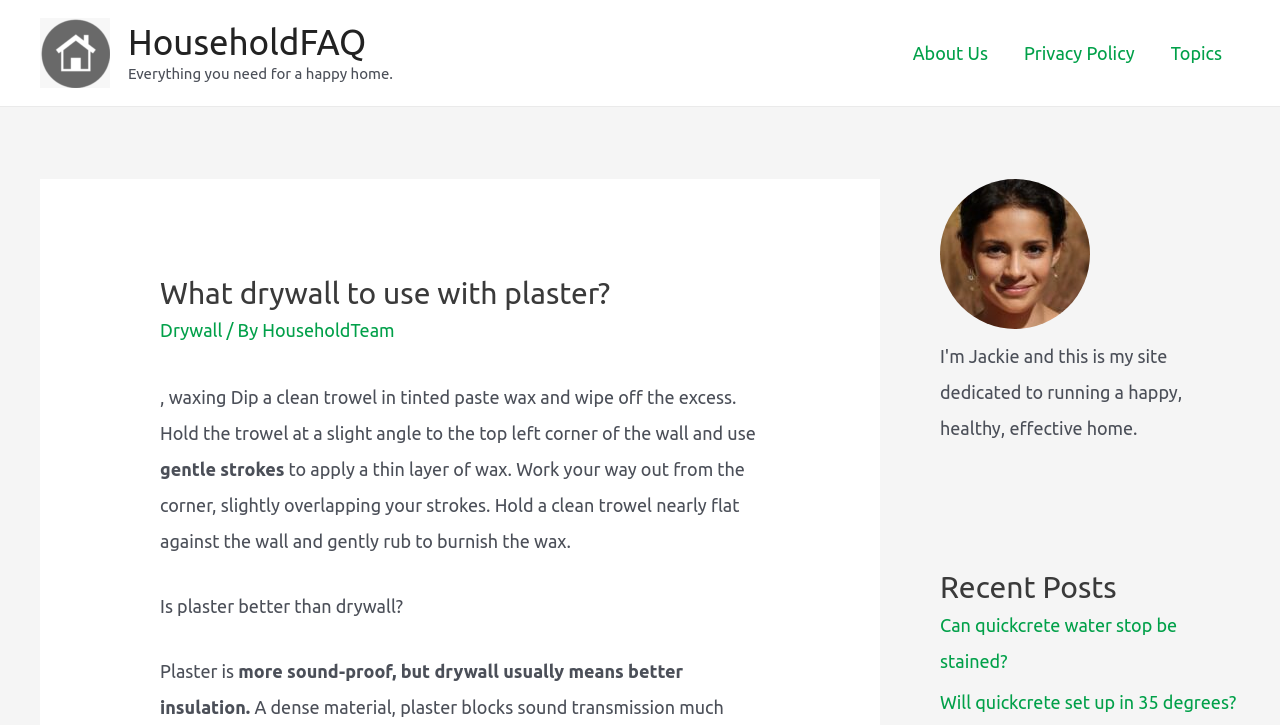Determine the bounding box coordinates of the section to be clicked to follow the instruction: "Read the article about What drywall to use with plaster?". The coordinates should be given as four float numbers between 0 and 1, formatted as [left, top, right, bottom].

[0.125, 0.379, 0.594, 0.429]